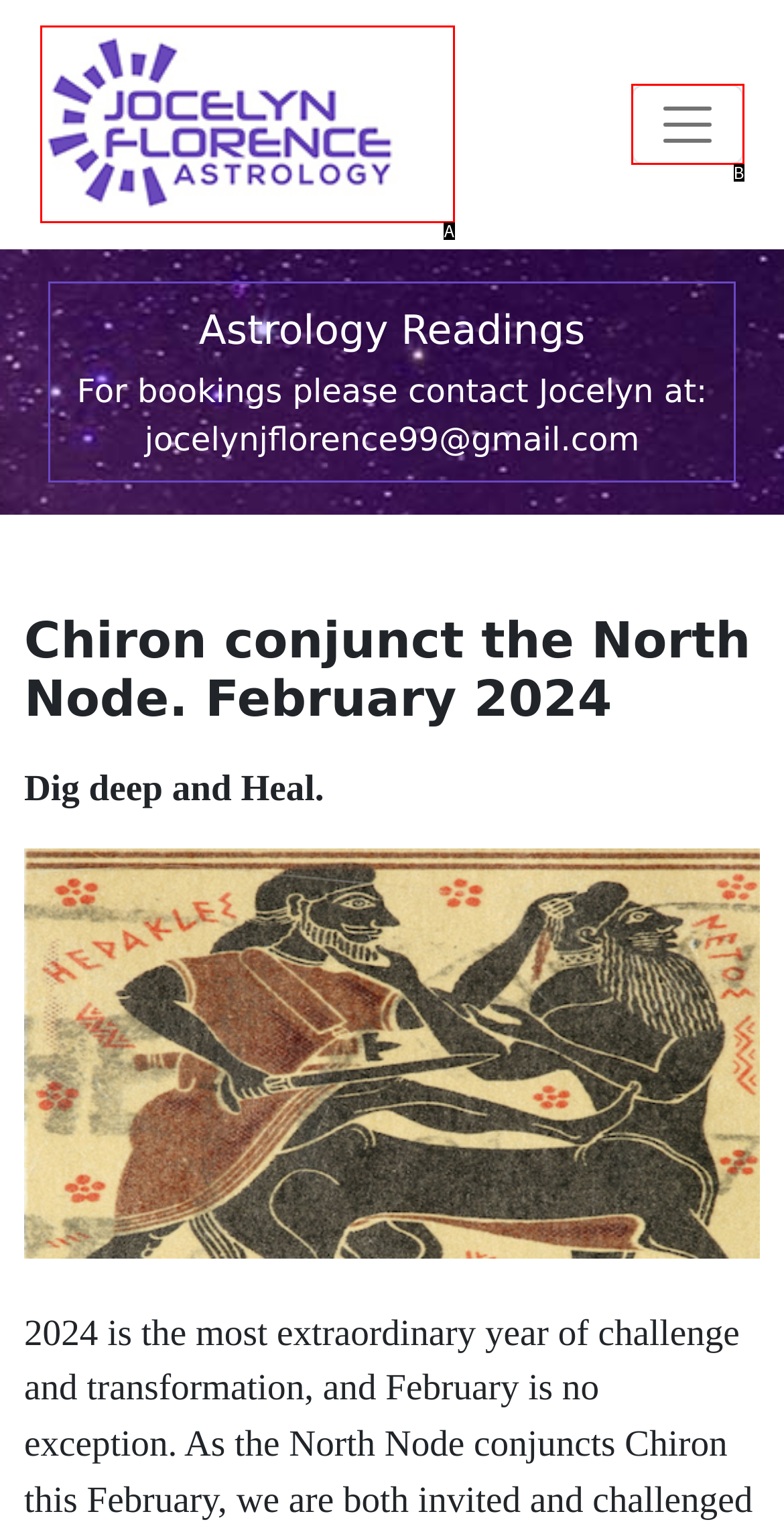Find the HTML element that matches the description: alt="Jocelyn Florence Astrologer". Answer using the letter of the best match from the available choices.

A